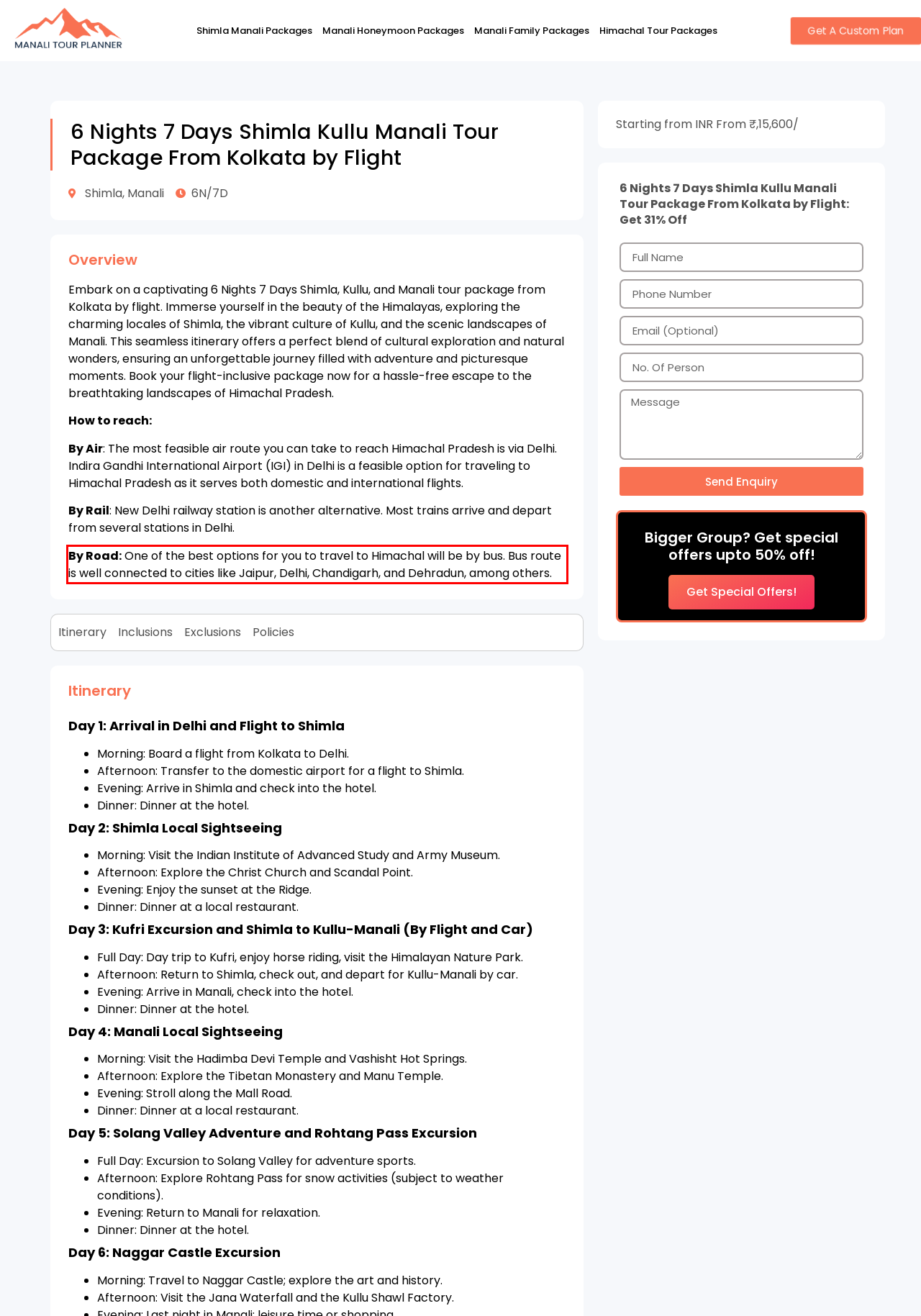You have a screenshot of a webpage with a red bounding box. Use OCR to generate the text contained within this red rectangle.

By Road: One of the best options for you to travel to Himachal will be by bus. Bus route is well connected to cities like Jaipur, Delhi, Chandigarh, and Dehradun, among others.